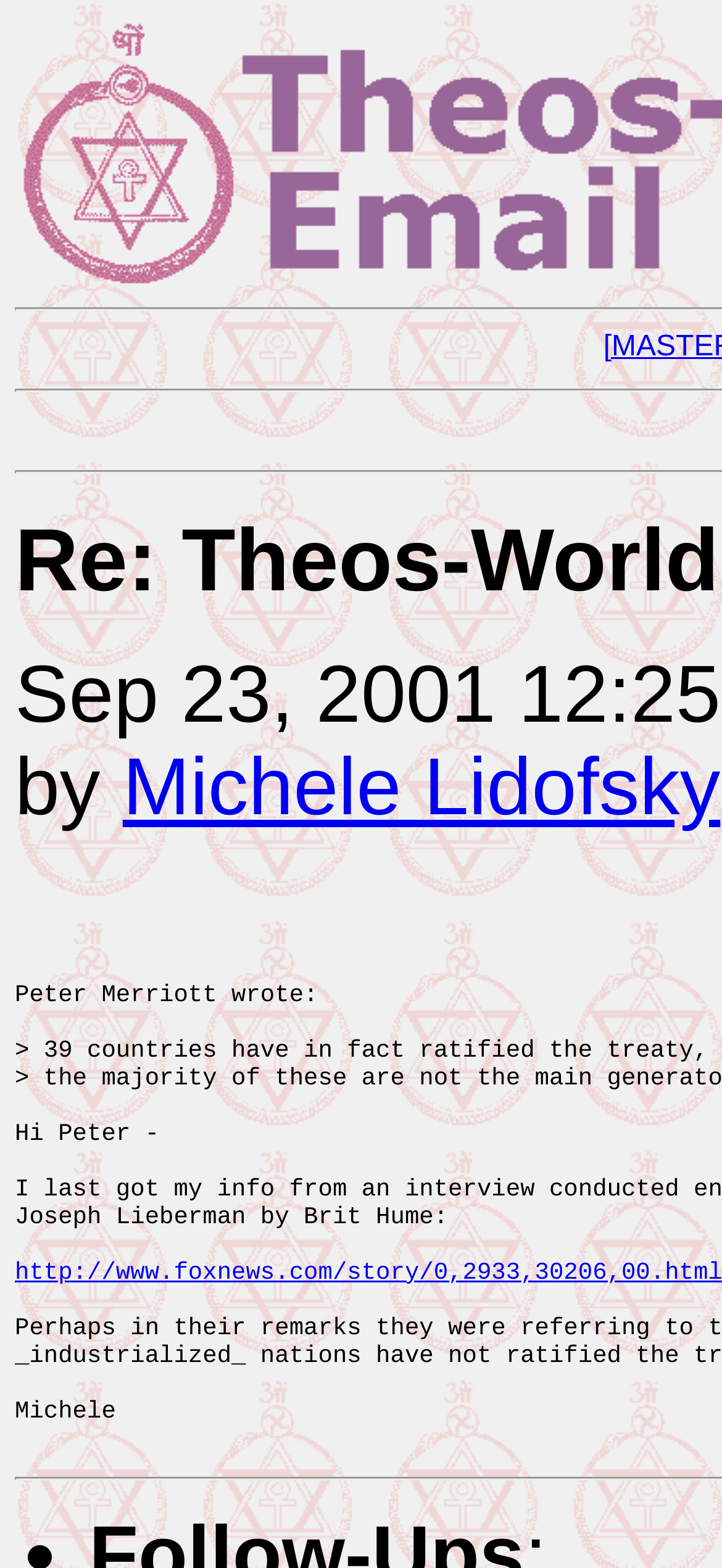Provide the bounding box coordinates, formatted as (top-left x, top-left y, bottom-right x, bottom-right y), with all values being floating point numbers between 0 and 1. Identify the bounding box of the UI element that matches the description: Michele Lidofsky

[0.17, 0.473, 0.998, 0.531]